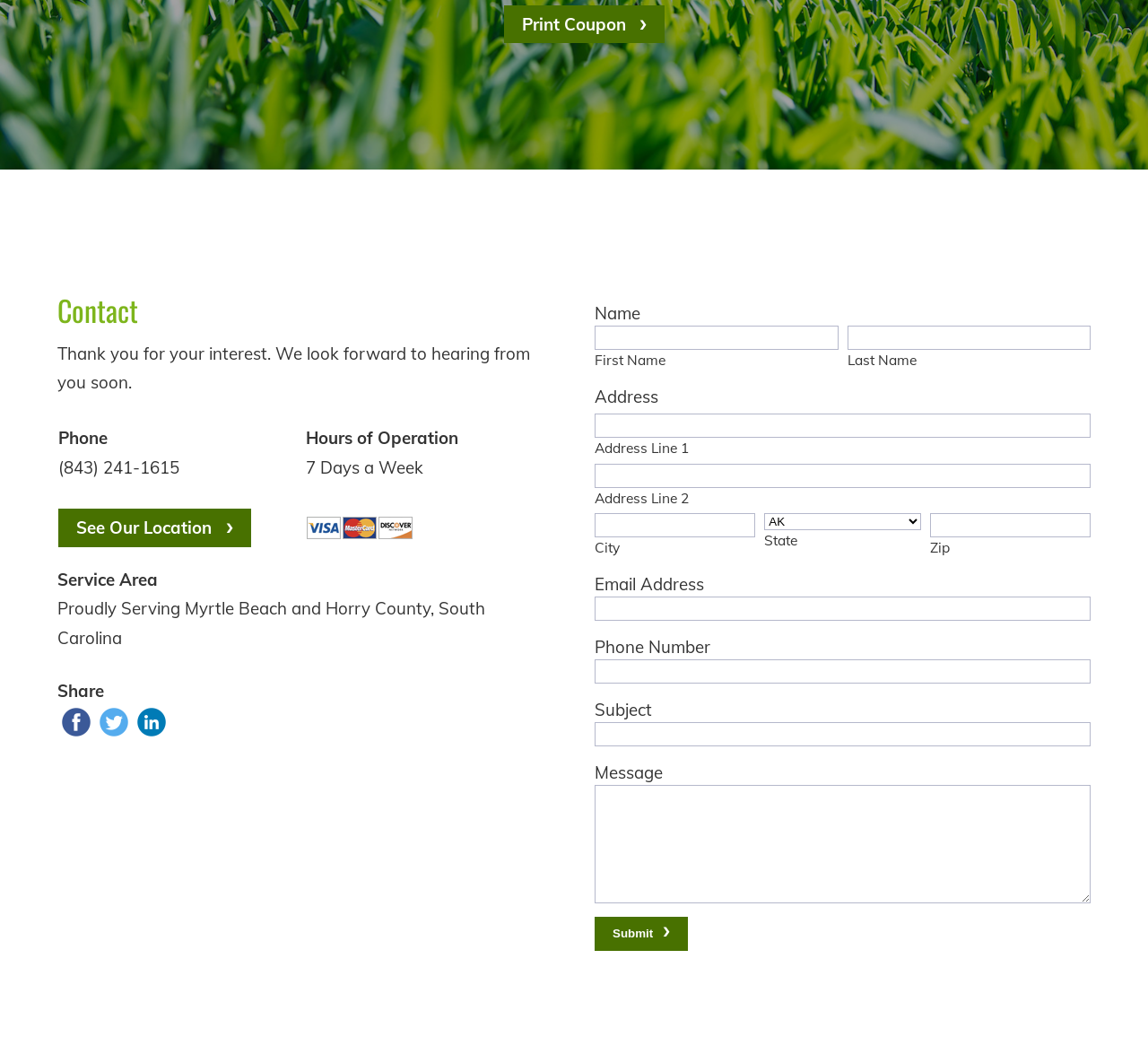Identify the coordinates of the bounding box for the element that must be clicked to accomplish the instruction: "Click the 'Print Coupon' link".

[0.439, 0.005, 0.579, 0.042]